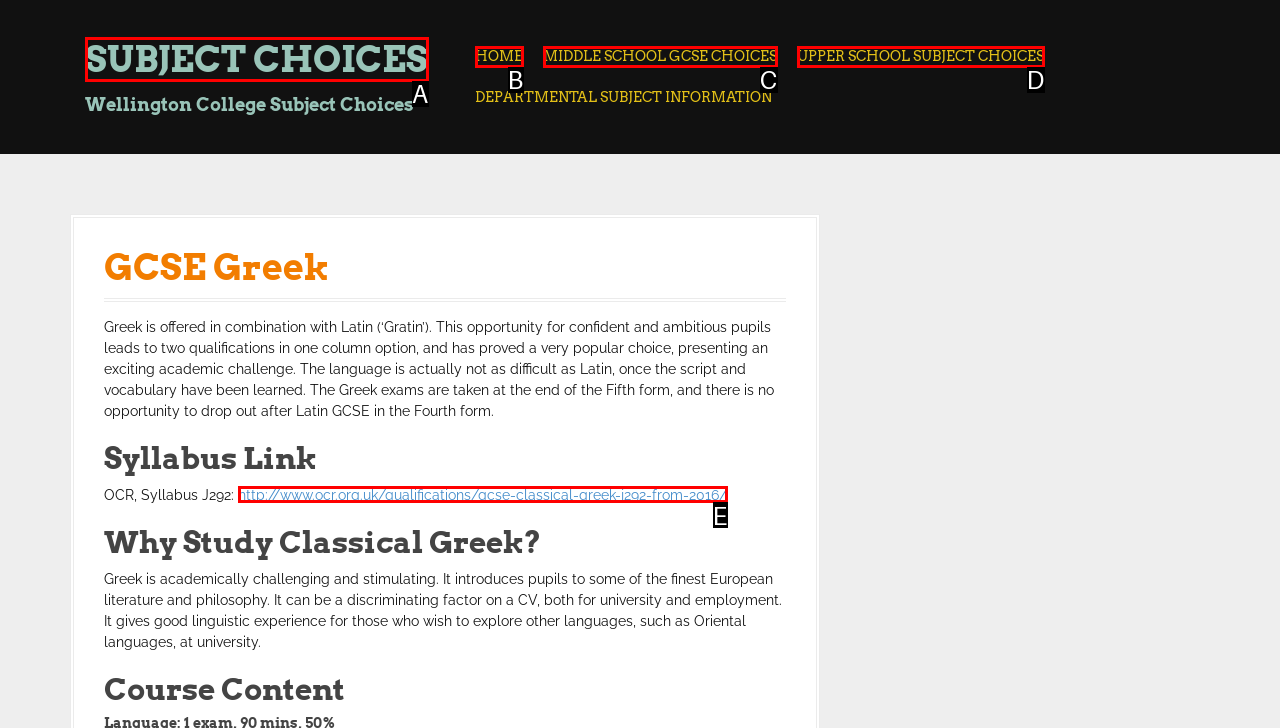Determine the HTML element that aligns with the description: http://www.ocr.org.uk/qualifications/gcse-classical-greek-j292-from-2016/
Answer by stating the letter of the appropriate option from the available choices.

E